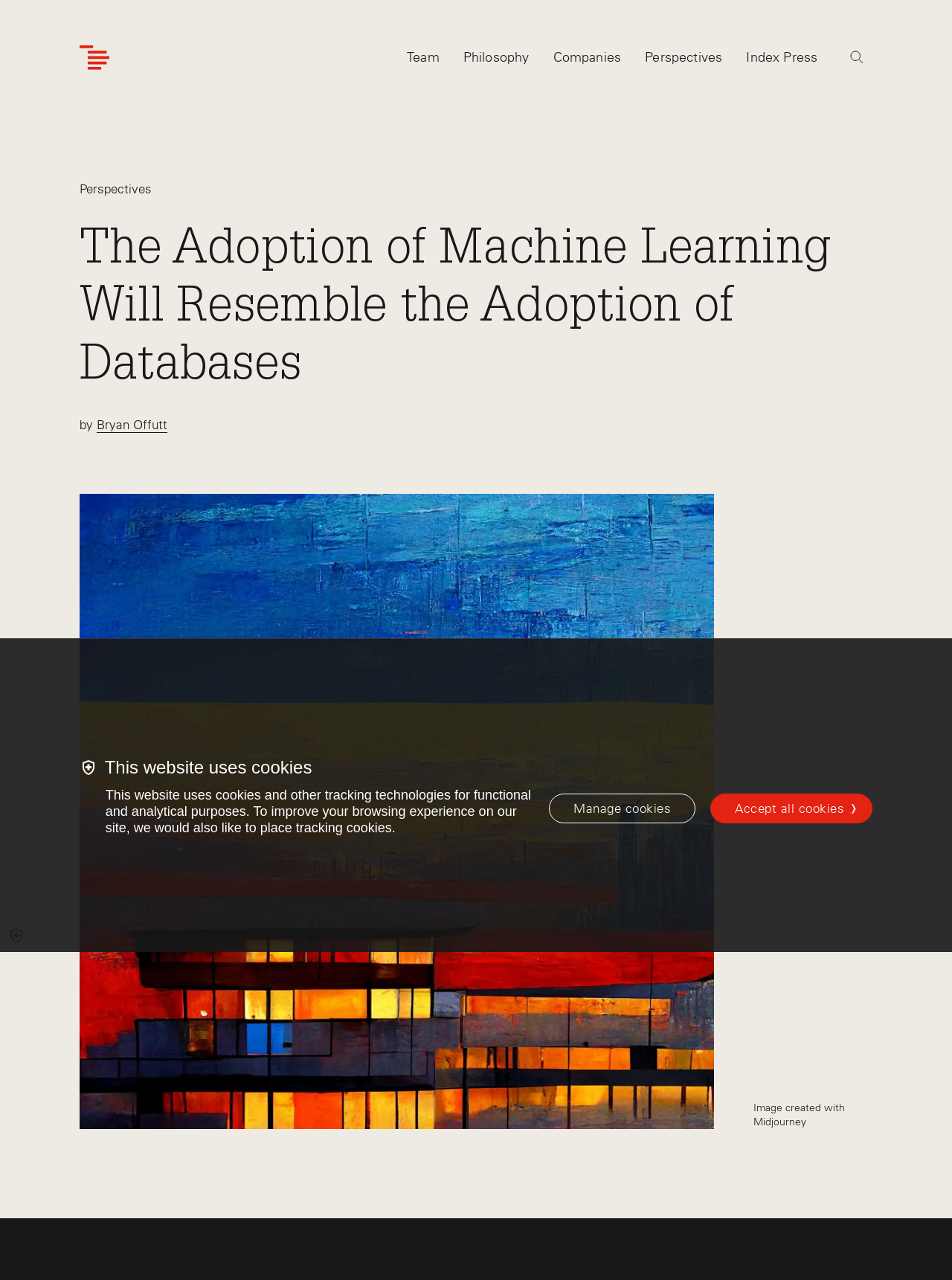Create an elaborate caption that covers all aspects of the webpage.

The webpage is about Index Ventures, a venture capital firm, and features an article titled "The Adoption of Machine Learning Will Resemble the Adoption of Databases" by Bryan Offutt. 

At the top left corner, there is the Index Ventures logo, which is also a home link. Next to it, there are five tabs: Team, Philosophy, Companies, Perspectives, and Index Press. On the right side of the tabs, there is a search icon with a magnifying glass image.

Below the tabs, there is a header section that spans the entire width of the page. Within this section, there is a link to navigate back to Perspectives, followed by the article title and the author's name, Bryan Offutt. 

The main content of the webpage is an image created with Midjourney, which takes up most of the page's width and height. 

At the bottom of the page, there is a section about cookies, which includes a heading, a paragraph of text, and two buttons: "Manage cookies" and "Accept all cookies". 

Additionally, there are three small images scattered throughout the page, one near the top right corner, one near the bottom left corner, and one near the bottom right corner.